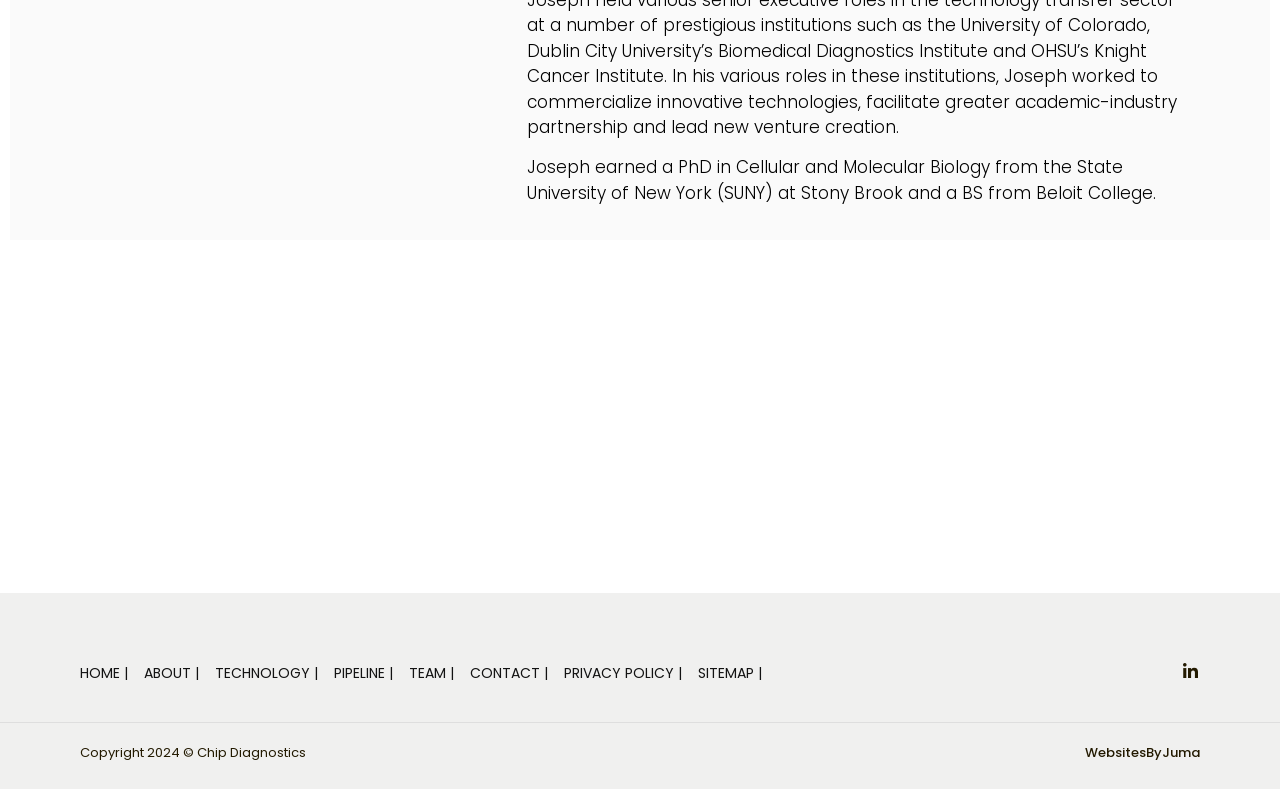From the element description WebsitesByJuma, predict the bounding box coordinates of the UI element. The coordinates must be specified in the format (top-left x, top-left y, bottom-right x, bottom-right y) and should be within the 0 to 1 range.

[0.848, 0.942, 0.937, 0.966]